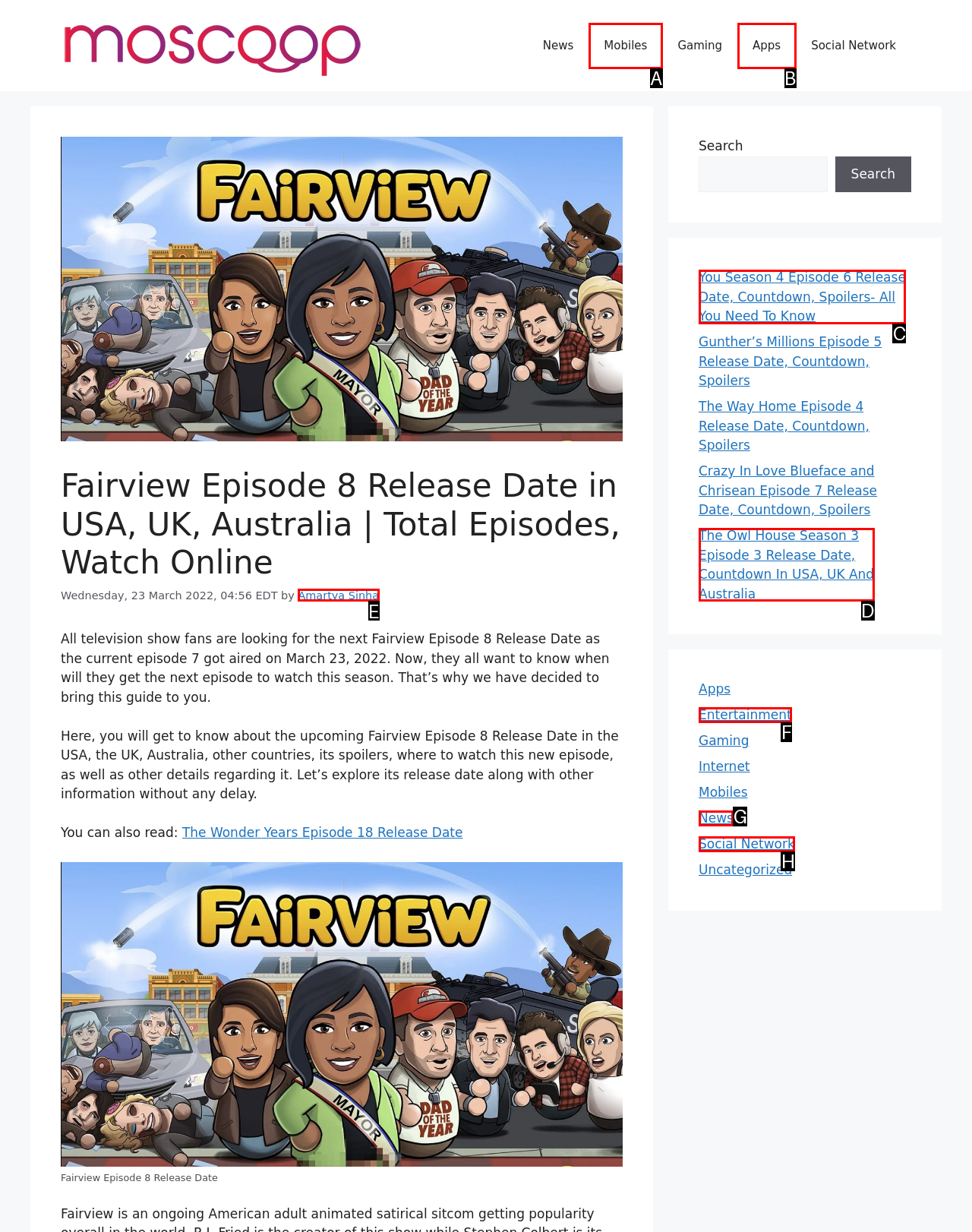Identify which HTML element aligns with the description: Amartya Sinha
Answer using the letter of the correct choice from the options available.

E